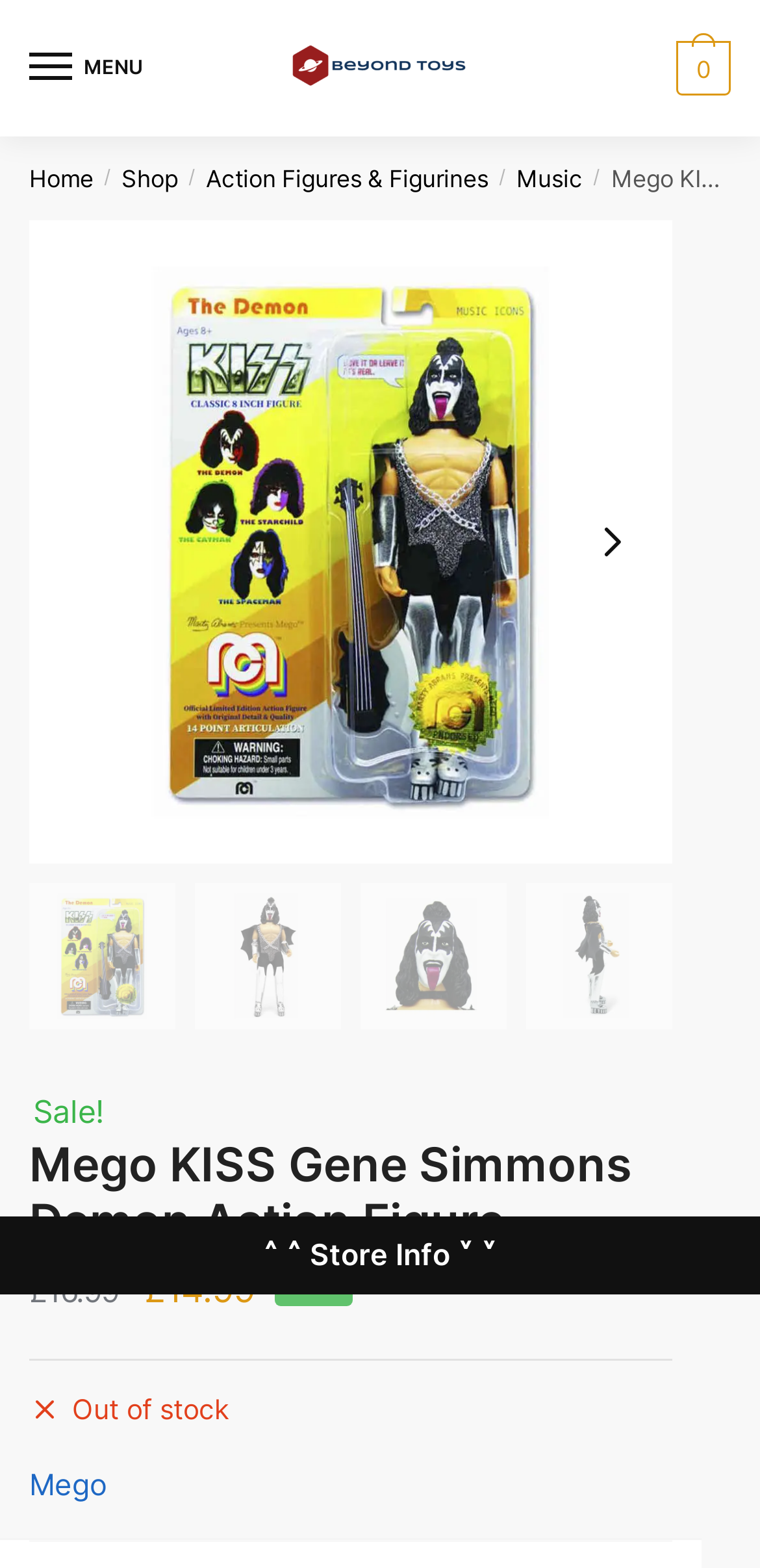Detail the features and information presented on the webpage.

This webpage is about a Mego KISS Gene Simmons Demon action figure. At the top left, there is a menu button labeled "MENU" next to a "Beyond Toys" link and its corresponding image. Below this, there is a breadcrumb navigation section with links to "Home", "Shop", "Action Figures & Figurines", and "Music". 

On the left side, there is a large image that takes up most of the vertical space, which can be zoomed in by clicking on the "click to zoom-in" link. Below this image, there are four smaller images arranged horizontally. 

On the right side, there is a section with a "Sale!" label, followed by the product title "Mego KISS Gene Simmons Demon Action Figure" in a heading. Below this, there is a price section with a "£" symbol, the price "14.99", and a "-12%" discount label. 

Further down, there is an "Out of stock" label, and a link to "Mego" at the bottom. At the very bottom, there is a section with store information, labeled "˄ ˄ Store Info ˅ ˅".